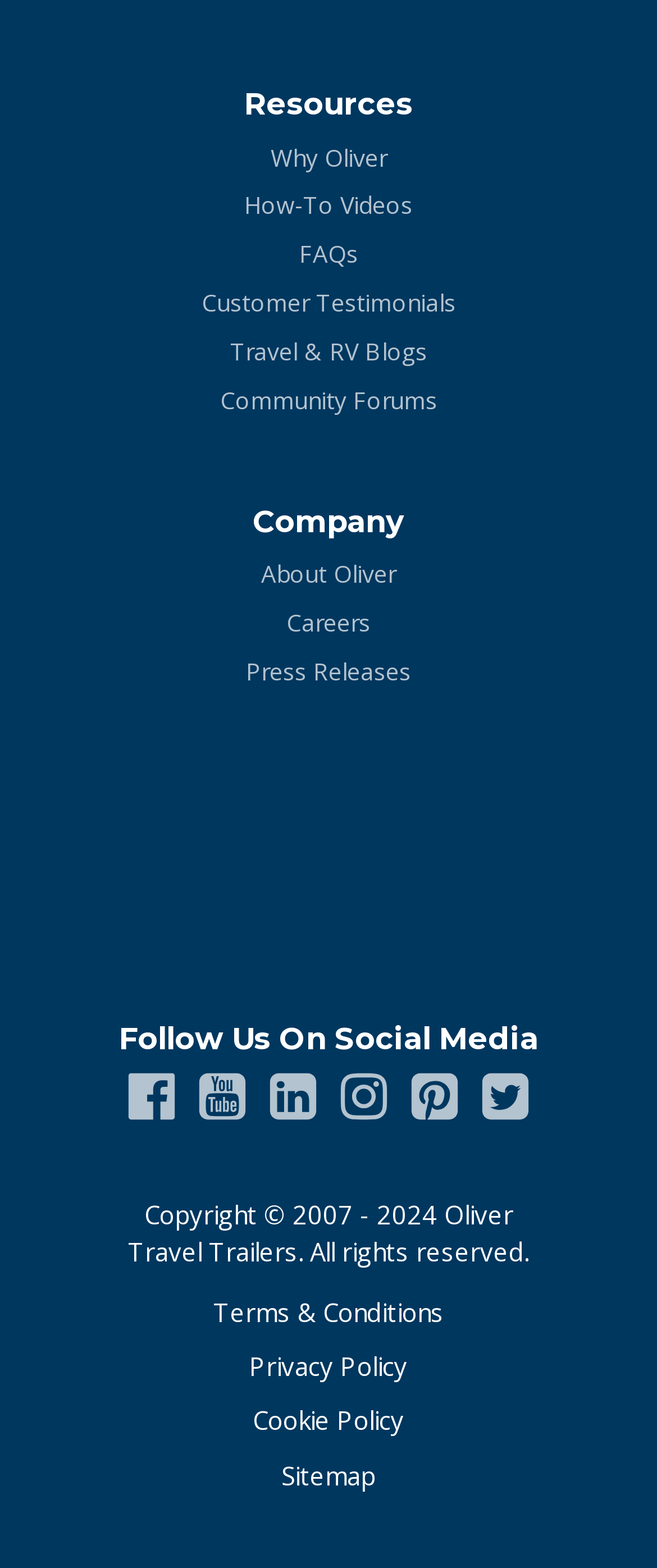Highlight the bounding box coordinates of the element you need to click to perform the following instruction: "Visit the FAQs page."

[0.455, 0.152, 0.545, 0.174]